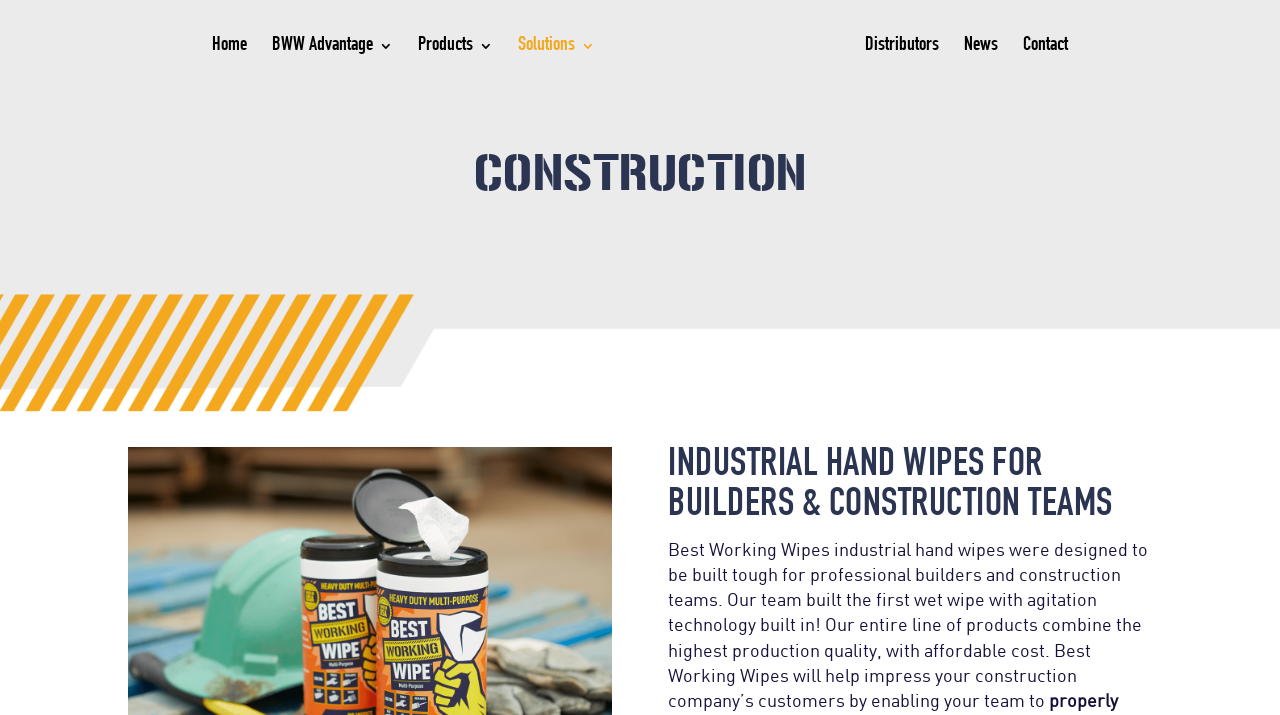Please determine the bounding box coordinates of the clickable area required to carry out the following instruction: "explore solutions". The coordinates must be four float numbers between 0 and 1, represented as [left, top, right, bottom].

[0.405, 0.055, 0.465, 0.127]